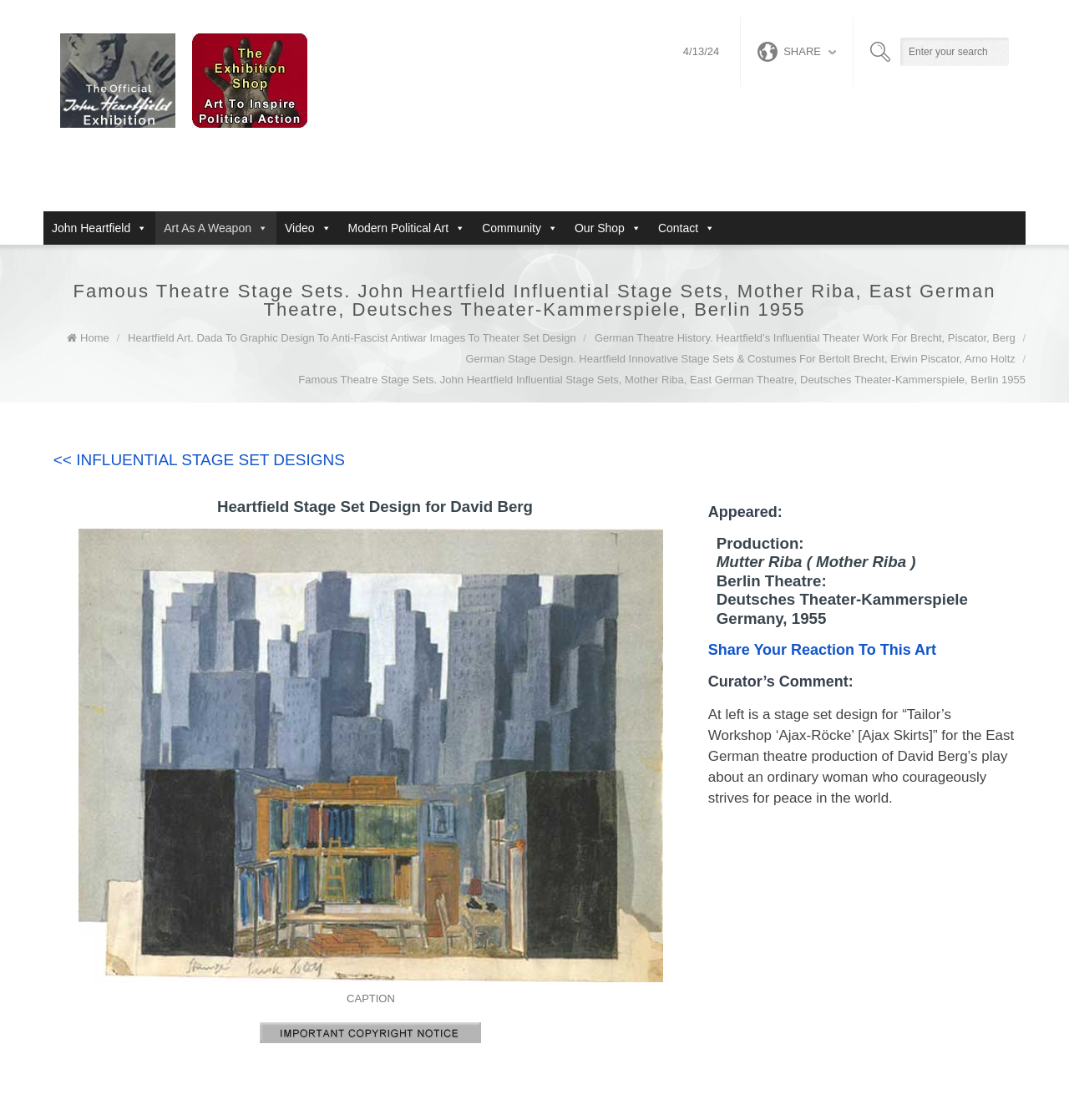Give a detailed explanation of the elements present on the webpage.

This webpage is about famous theatre stage sets, specifically John Heartfield's influential stage set designs for German playwrights such as Bertolt Brecht and Erwin Piscator. 

At the top of the page, there is a search bar where users can enter their search queries. Next to the search bar, there is a "SHARE" link. Below the search bar, there is a date "4/13/24" displayed. 

On the left side of the page, there are several links to different sections of the website, including "John Heartfield", "Art As A Weapon", "Video", "Modern Political Art", "Community", "Our Shop", and "Contact". 

The main content of the page is divided into several sections. The first section has a heading that mentions John Heartfield's influential stage sets, Mother Riba, East German Theatre, Deutsches Theater-Kammerspiele, Berlin 1955. Below the heading, there are several links to related topics, including "Home", "Heartfield Art", "German Theatre History", and "German Stage Design". 

The next section displays a stage set design for David Berg's play, with a caption below the image. The image takes up most of the width of the page. Below the image, there is a heading that mentions Heartfield's stage set design for David Berg, followed by a brief description of the production, including the title "Mutter Riba (Mother Riba)", the theatre "Deutsches Theater-Kammerspiele", and the location "Germany, 1955". 

Further down the page, there are several headings, including "Appeared:", "Production:", and "Share Your Reaction To This Art". The "Production:" section provides more details about the play, including the title, theatre, and location. The "Share Your Reaction To This Art" section has a link to share reactions to the art. 

Finally, there is a "Curator’s Comment:" section that provides a brief description of the stage set design, including the title of the play and the playwright.